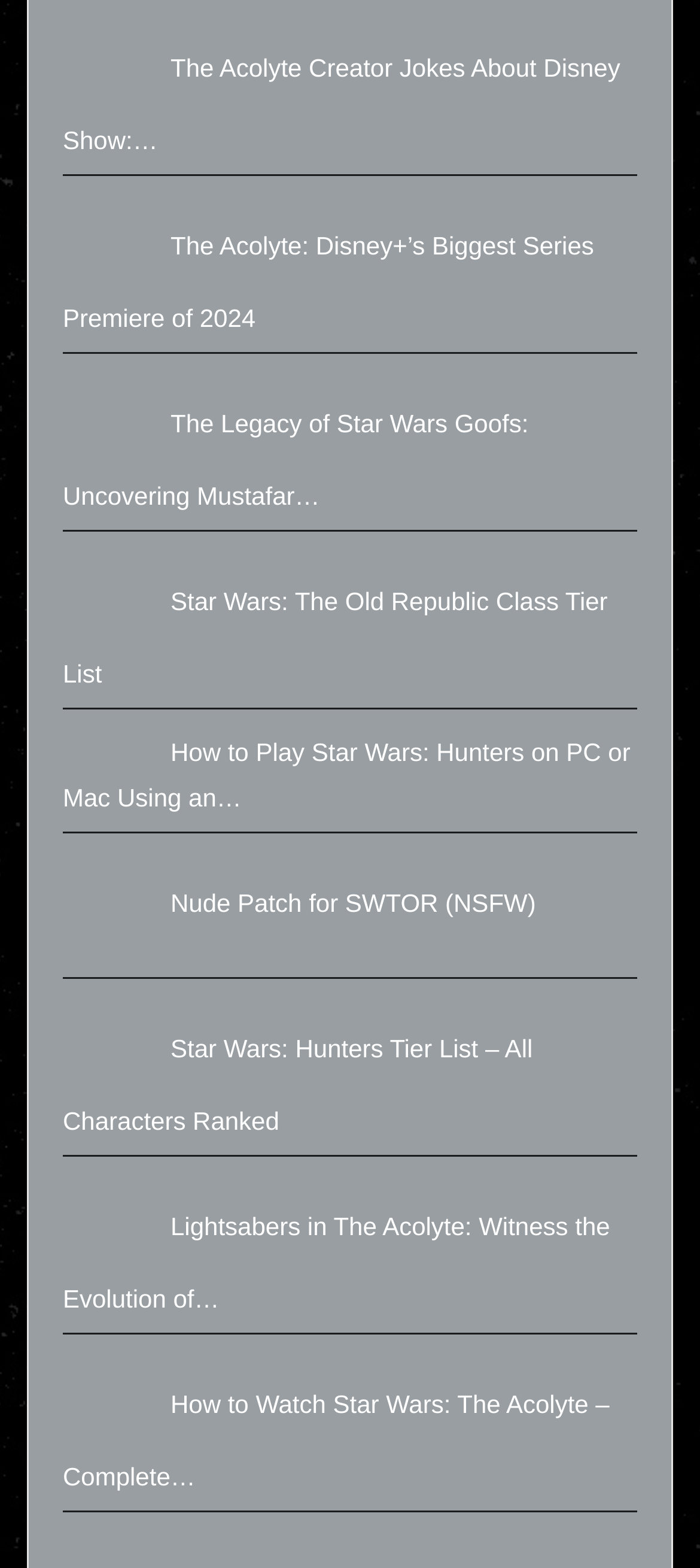Determine the bounding box coordinates of the area to click in order to meet this instruction: "Discover how The Acolyte became Disney+'s biggest Star Wars series premiere of 2024".

[0.09, 0.147, 0.244, 0.166]